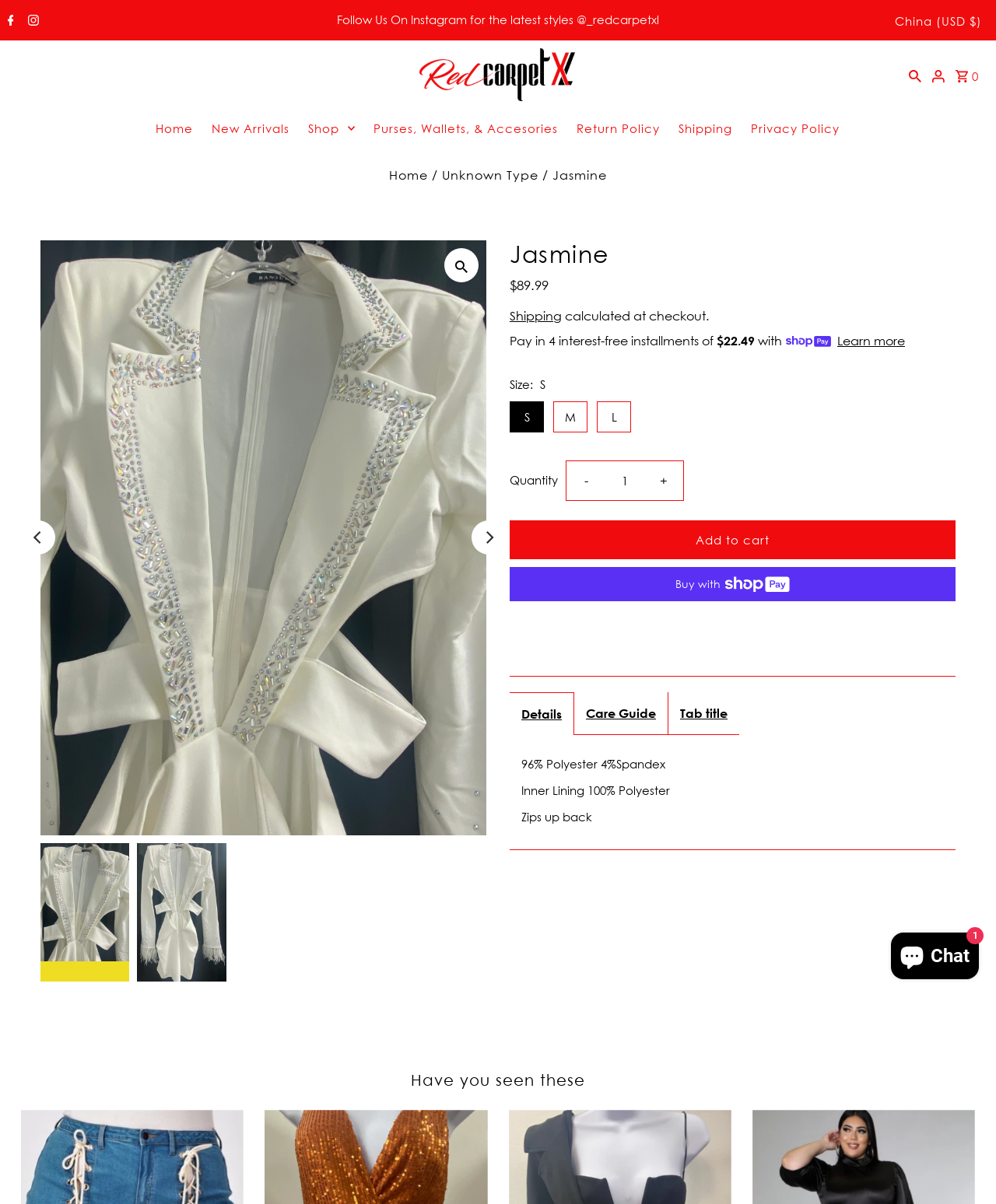Give a one-word or short-phrase answer to the following question: 
What is the price of the product?

$89.99